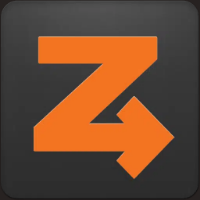Describe all significant details and elements found in the image.

The image features a stylized logo for ZuluTrade, depicted prominently in a square format with a dark background that accentuates the vibrant orange of the letter "Z." The logo is dynamic, with an arrow pointing right, symbolizing direction, movement, and progress, reflecting the platform's focus on social trading and connectivity in the cryptocurrency market. ZuluTrade enables traders to follow and copy experienced CryptoTraders, emphasizing community and shared knowledge in navigating the rapidly evolving landscape of cryptocurrency trading.